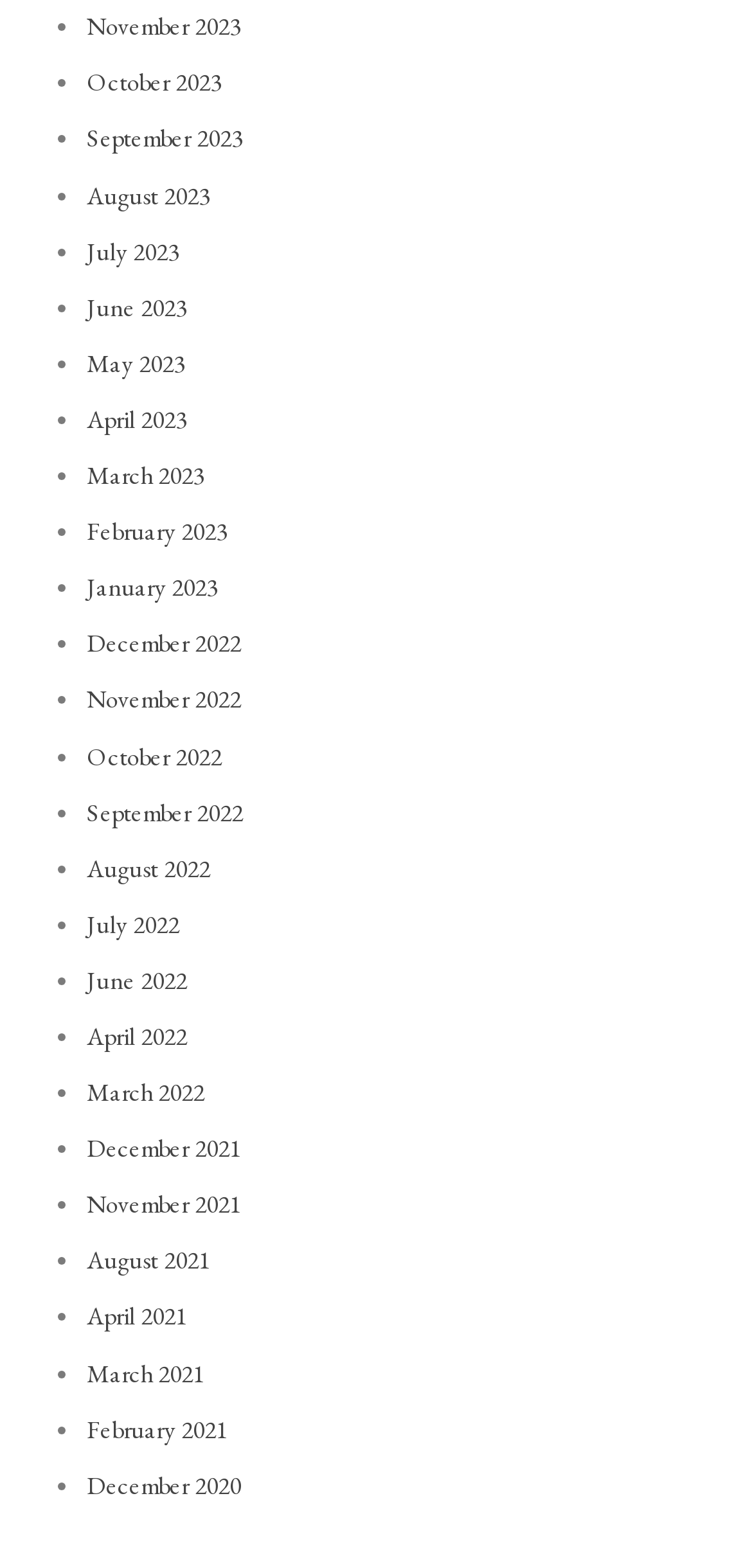Please identify the bounding box coordinates of the element on the webpage that should be clicked to follow this instruction: "View December 2020". The bounding box coordinates should be given as four float numbers between 0 and 1, formatted as [left, top, right, bottom].

[0.115, 0.937, 0.321, 0.957]